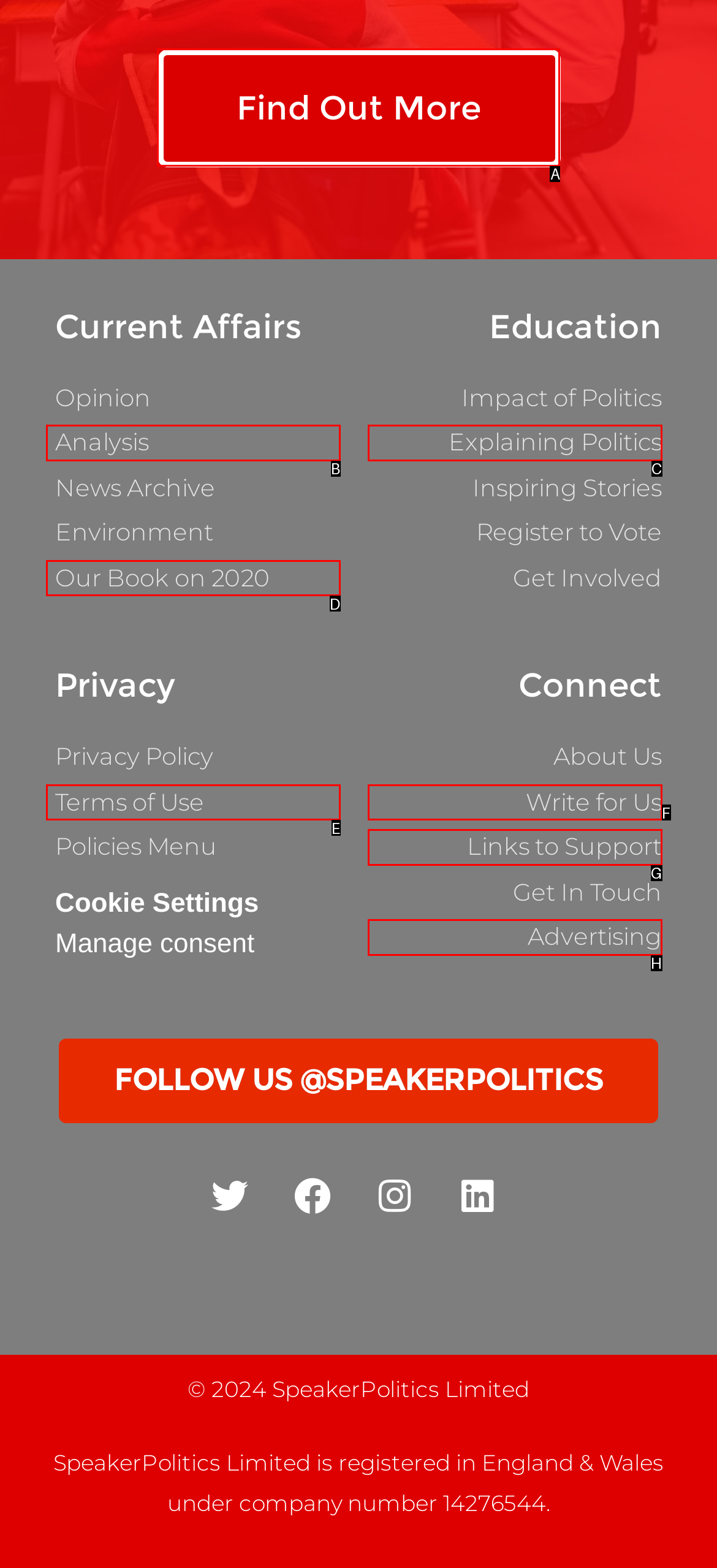Identify the correct UI element to click on to achieve the following task: Find out more about the website Respond with the corresponding letter from the given choices.

A